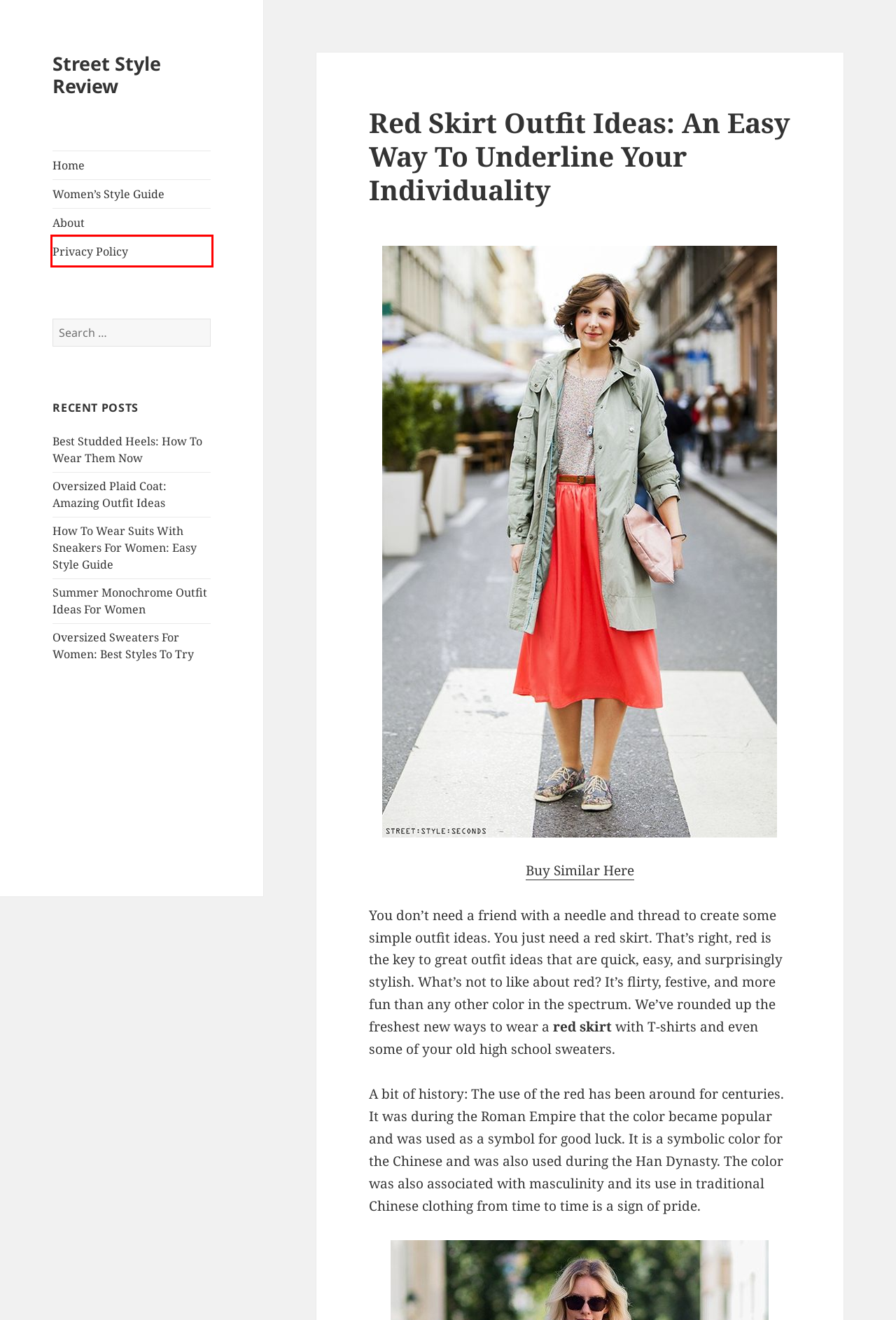After examining the screenshot of a webpage with a red bounding box, choose the most accurate webpage description that corresponds to the new page after clicking the element inside the red box. Here are the candidates:
A. Summer Monochrome Outfit Ideas For Women 2023 - Street Style Review
B. Privacy Policy - Street Style Review
C. Best Studded Heels: How To Wear Them Now 2023 - Street Style Review
D. Oversized Plaid Coat: Amazing Outfit Ideas 2023 - Street Style Review
E. About - Street Style Review
F. How To Wear Suits With Sneakers For Women: Easy Style Guide 2023 - Street Style Review
G. Women's Style Guide - Street Style Review
H. Street Style Review

B